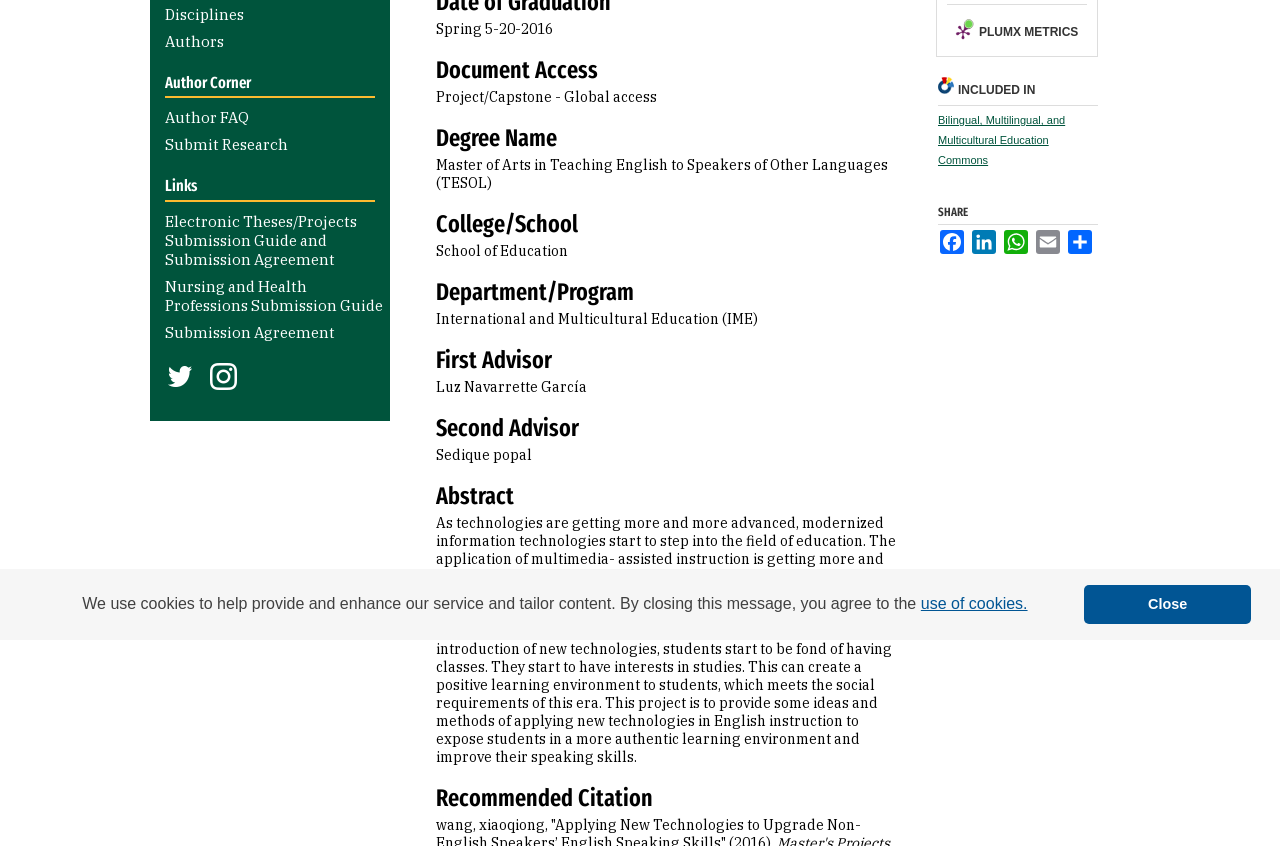Please specify the bounding box coordinates in the format (top-left x, top-left y, bottom-right x, bottom-right y), with values ranging from 0 to 1. Identify the bounding box for the UI component described as follows: use of cookies.

[0.717, 0.696, 0.805, 0.732]